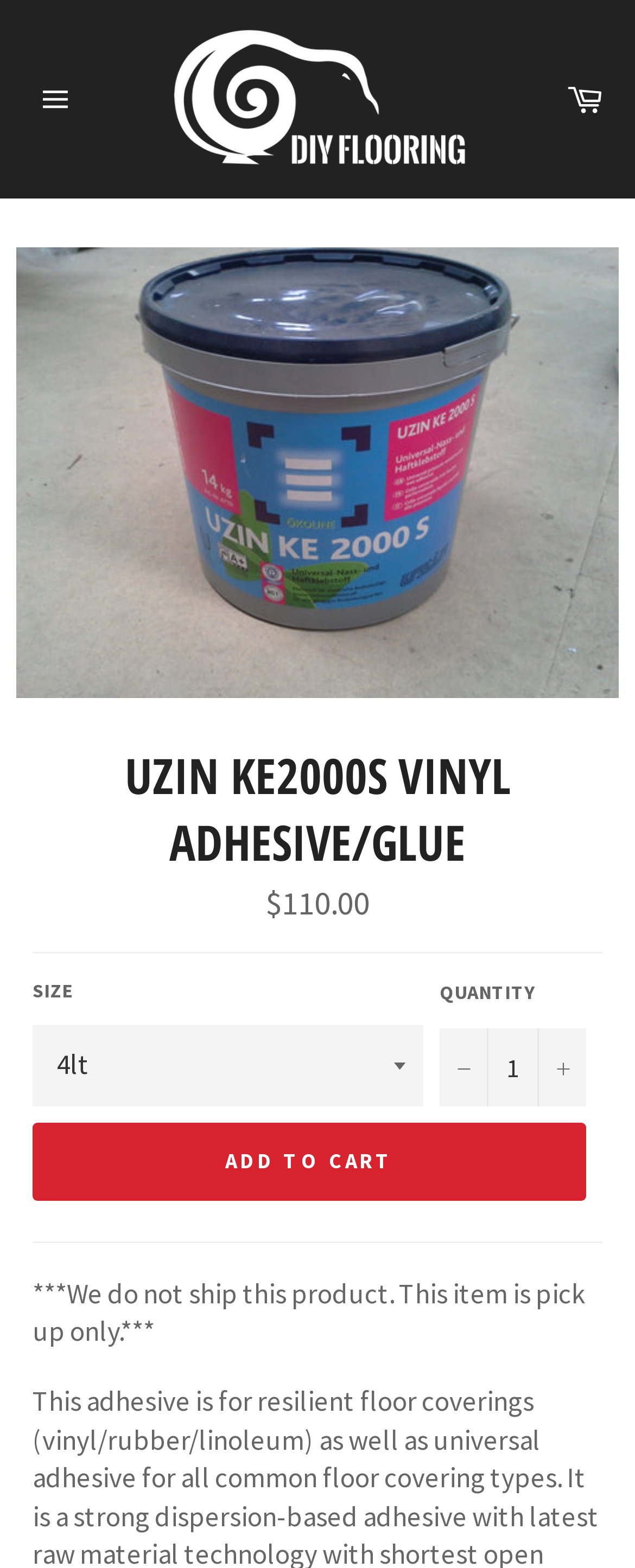Please find the bounding box coordinates for the clickable element needed to perform this instruction: "Increase item quantity".

[0.846, 0.655, 0.923, 0.705]